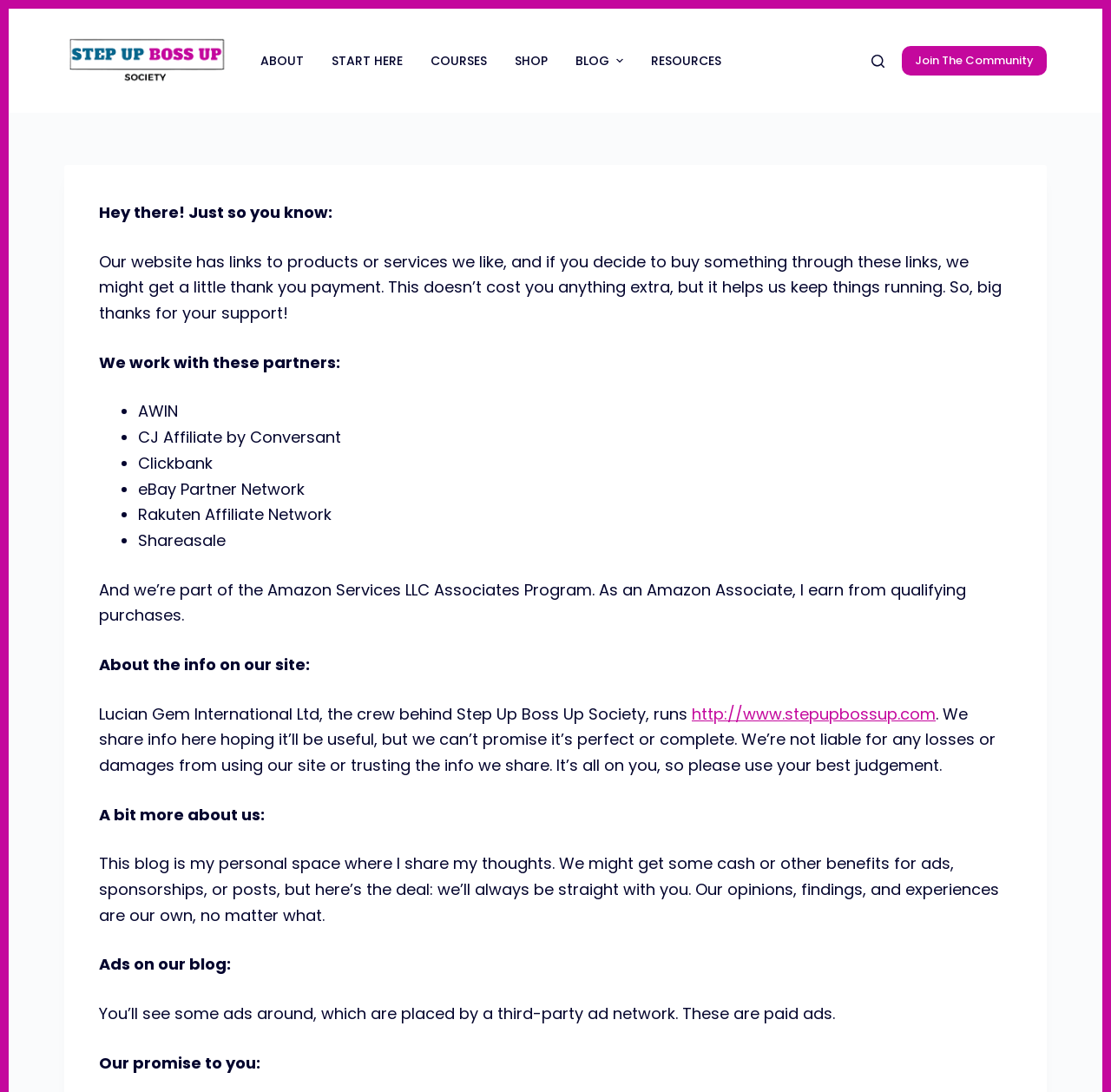Pinpoint the bounding box coordinates of the clickable area necessary to execute the following instruction: "Join The Community". The coordinates should be given as four float numbers between 0 and 1, namely [left, top, right, bottom].

[0.812, 0.042, 0.942, 0.069]